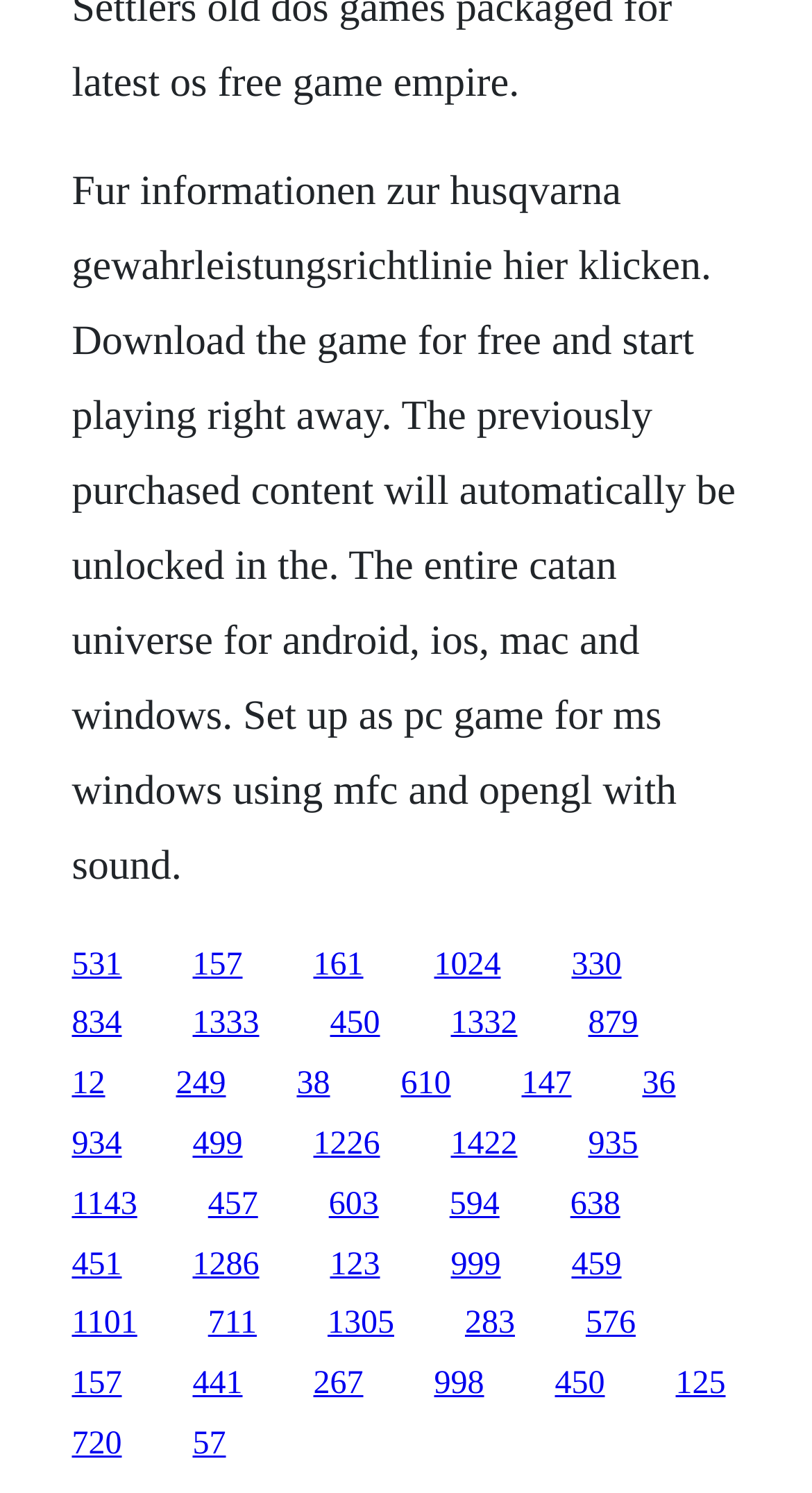Predict the bounding box coordinates for the UI element described as: "161". The coordinates should be four float numbers between 0 and 1, presented as [left, top, right, bottom].

[0.386, 0.634, 0.447, 0.658]